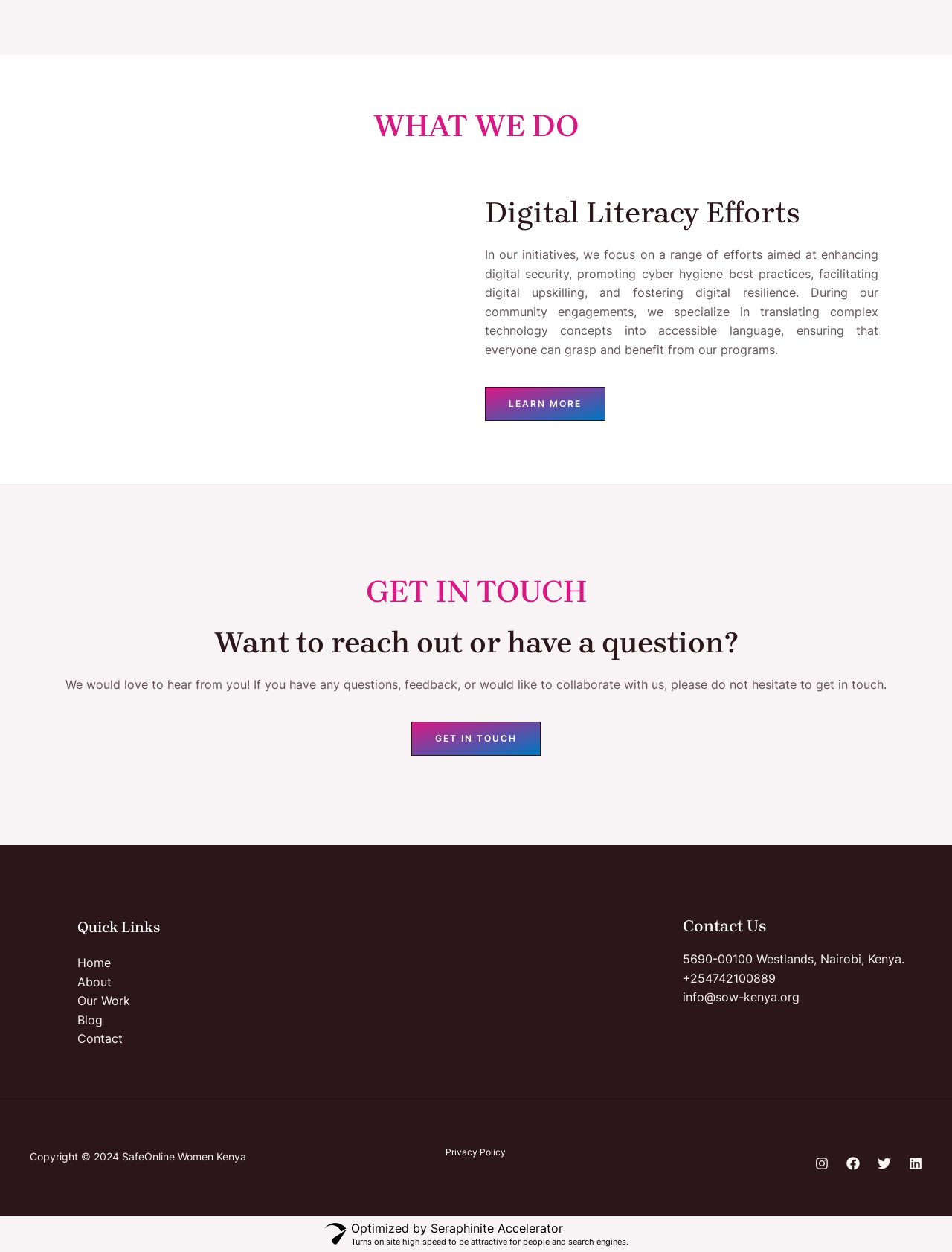Please specify the bounding box coordinates of the clickable region to carry out the following instruction: "View the privacy policy". The coordinates should be four float numbers between 0 and 1, in the format [left, top, right, bottom].

[0.468, 0.916, 0.532, 0.925]